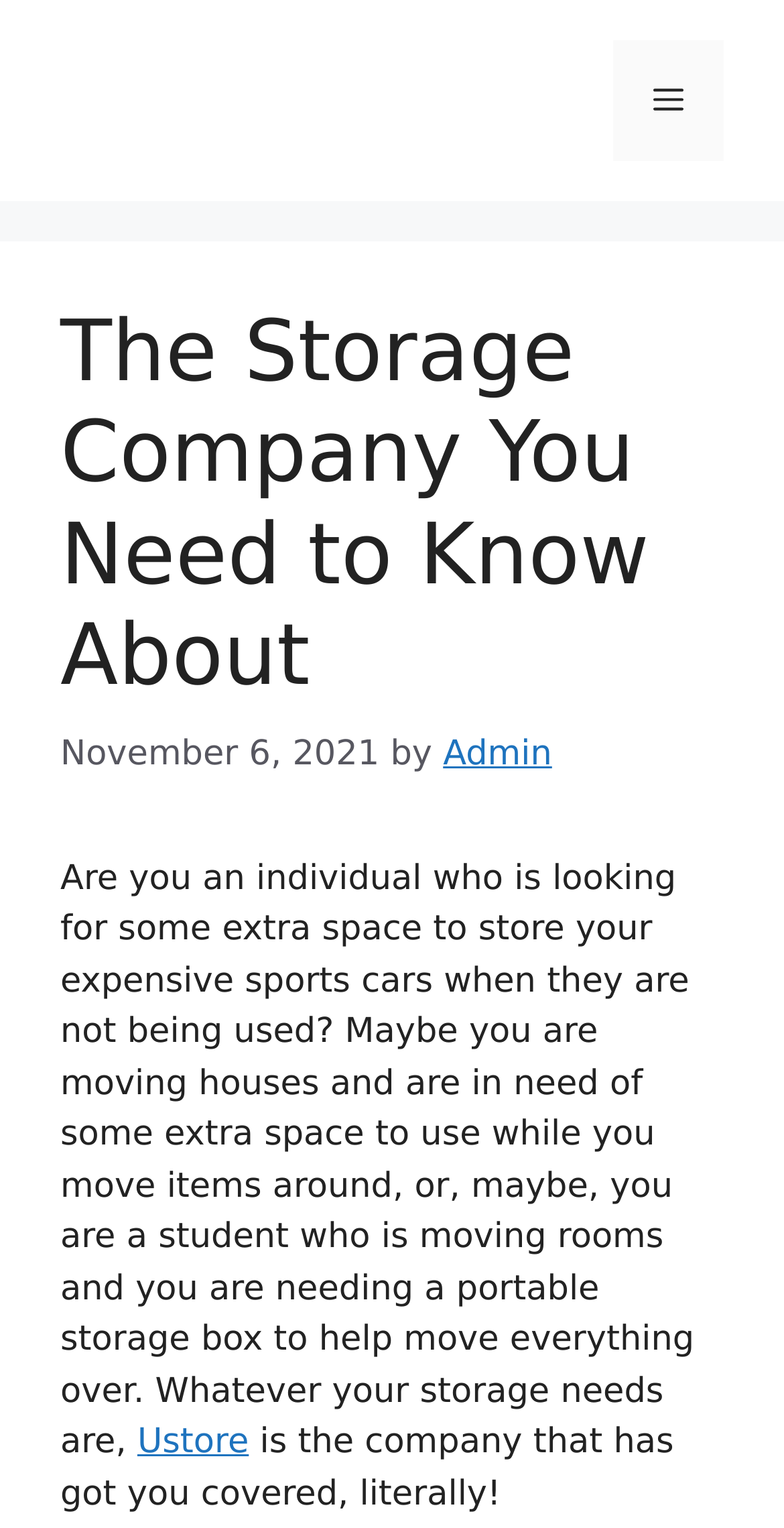Using the format (top-left x, top-left y, bottom-right x, bottom-right y), provide the bounding box coordinates for the described UI element. All values should be floating point numbers between 0 and 1: Menu

[0.782, 0.026, 0.923, 0.105]